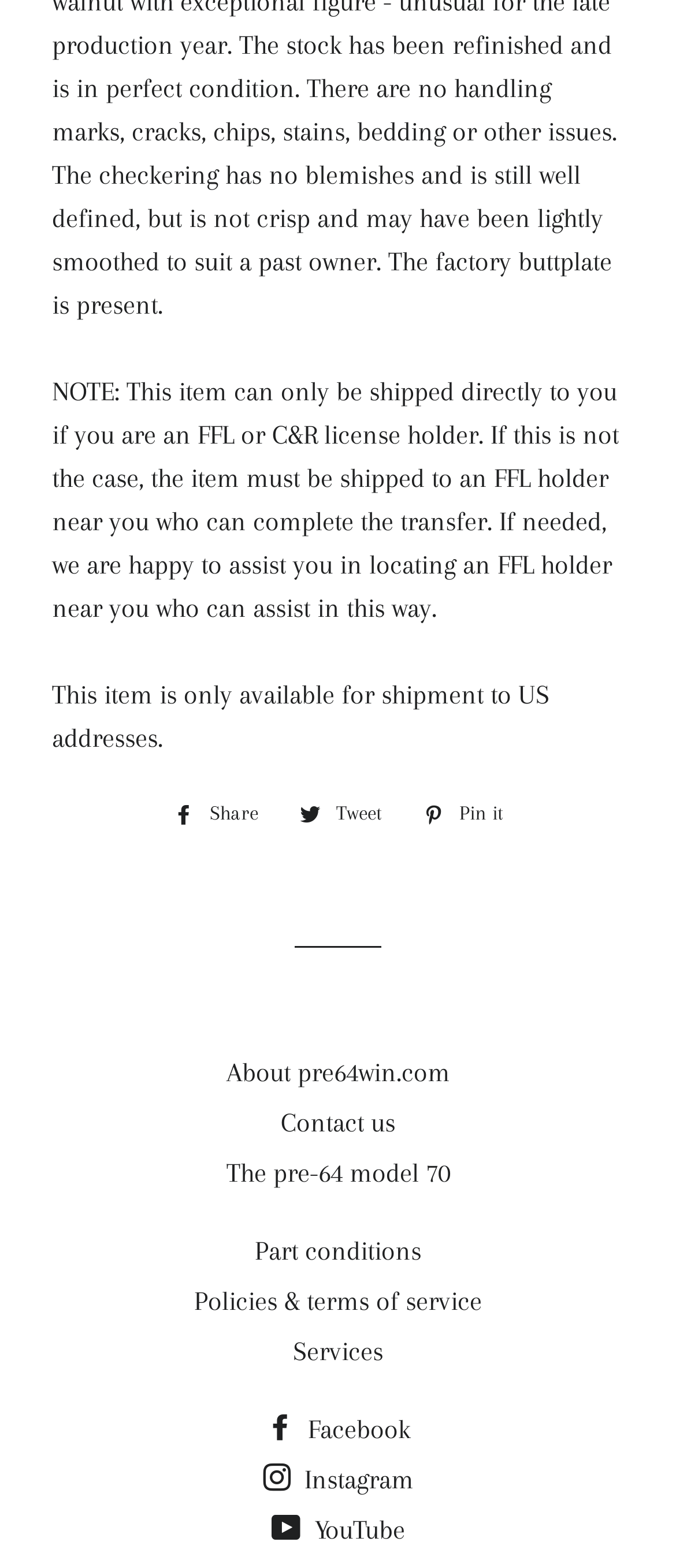What is required to ship this item directly?
Look at the screenshot and respond with a single word or phrase.

FFL or C&R license